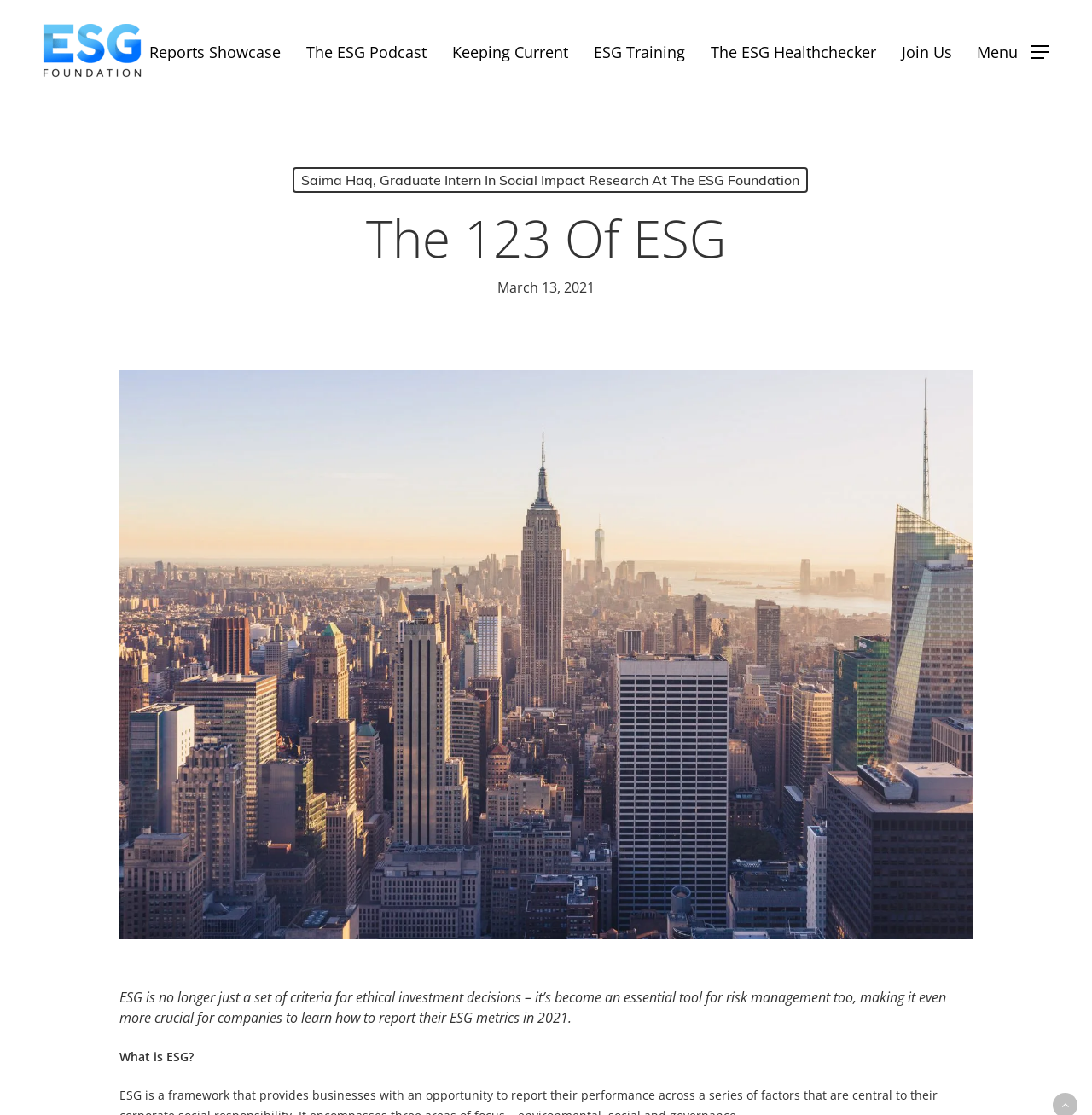Locate the bounding box coordinates of the UI element described by: "ESG Training". The bounding box coordinates should consist of four float numbers between 0 and 1, i.e., [left, top, right, bottom].

[0.532, 0.041, 0.639, 0.052]